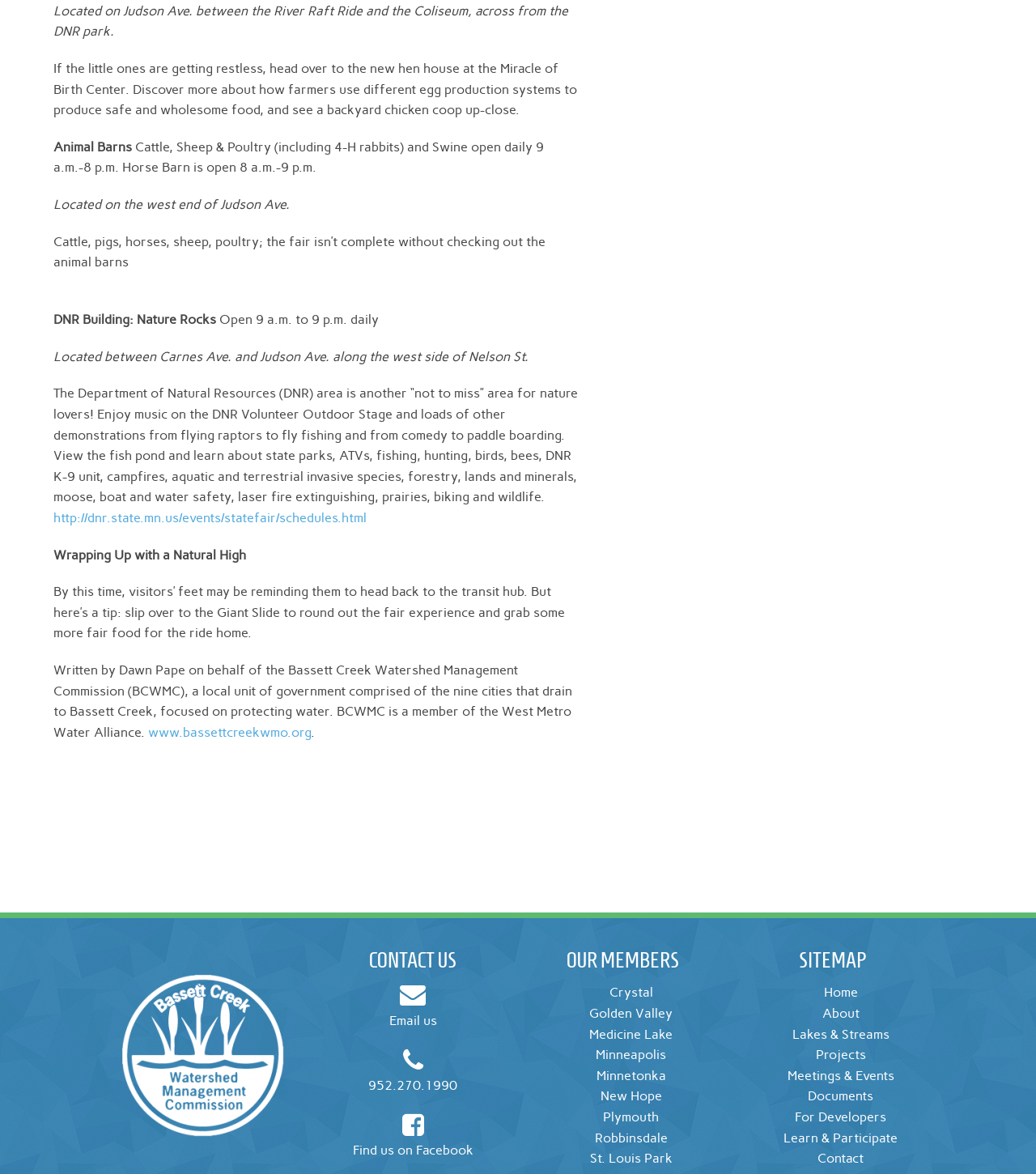Indicate the bounding box coordinates of the element that needs to be clicked to satisfy the following instruction: "Check the schedule of the DNR events". The coordinates should be four float numbers between 0 and 1, i.e., [left, top, right, bottom].

[0.052, 0.435, 0.354, 0.448]